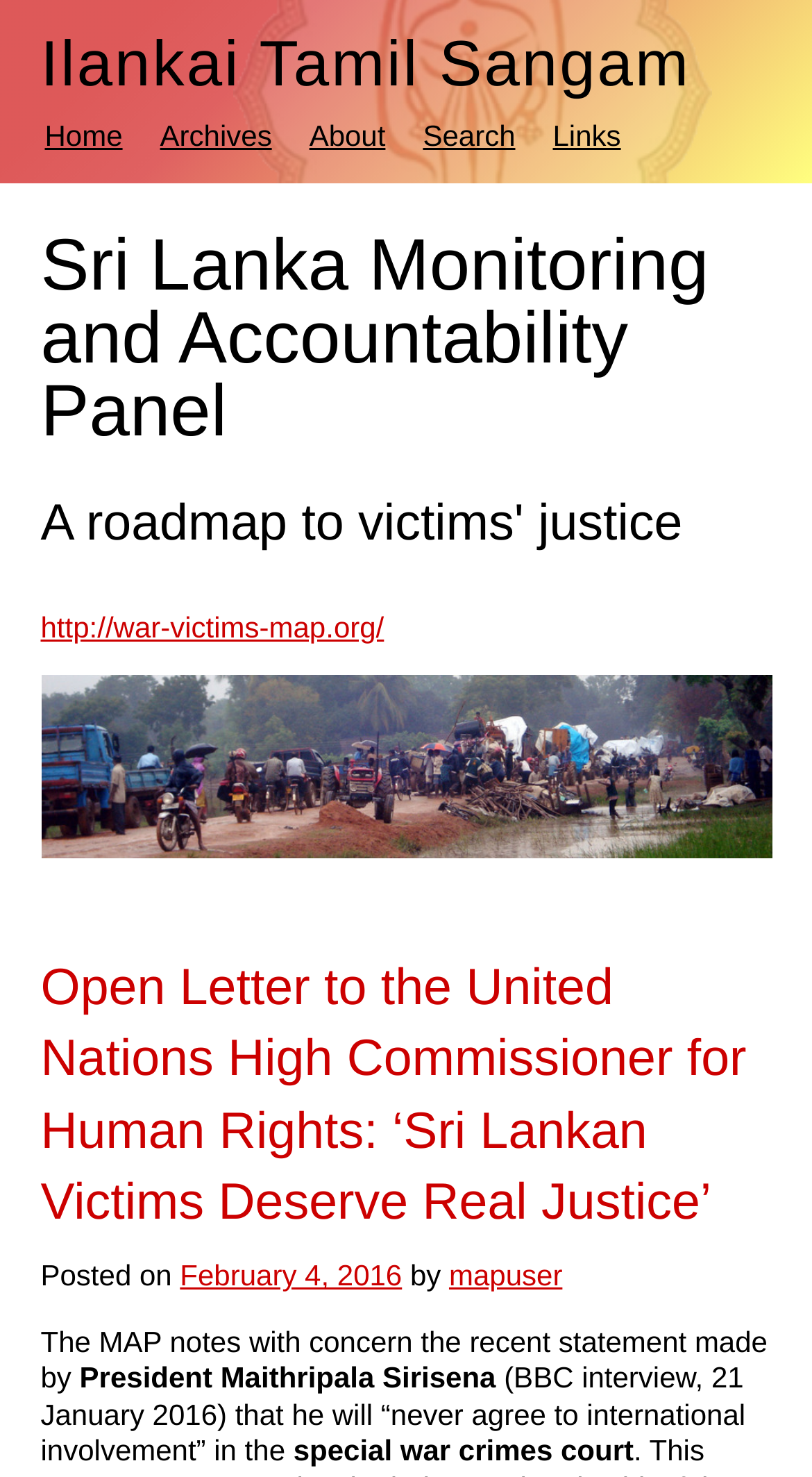Examine the image and give a thorough answer to the following question:
Who is the author of the post?

The author of the post can be found at the bottom of the webpage, where it says 'by mapuser'. This suggests that the author of the post is mapuser.